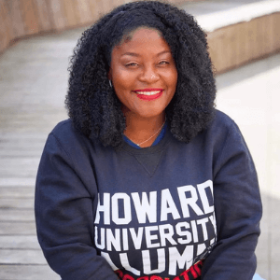Give an in-depth description of the image.

The image features a smiling woman wearing a black sweatshirt emblazoned with "HOWARD UNIVERSITY ALUMNI ASSOCIATION" in bold white letters. Her natural, curly hair frames her face, and she radiates warmth and confidence. The setting appears to be outdoors, possibly on a wooden deck or walkway, which adds to the casual and approachable vibe. The context suggests she holds a significant position, as she is identified as the President of the Howard University Alumni Association (HUAA), representing the community with pride and enthusiasm. This visual encapsulates the spirit of connection and leadership within the alumni network.